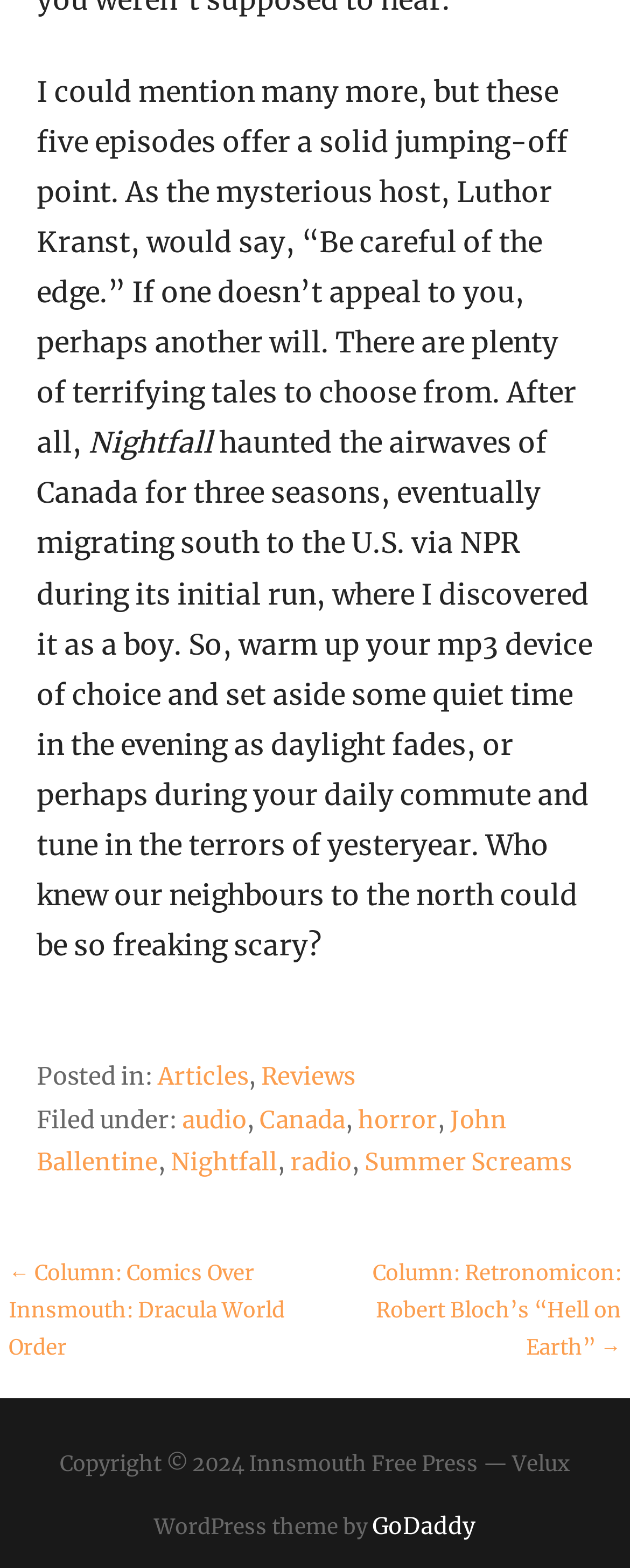Given the element description Summer Screams, identify the bounding box coordinates for the UI element on the webpage screenshot. The format should be (top-left x, top-left y, bottom-right x, bottom-right y), with values between 0 and 1.

[0.579, 0.732, 0.907, 0.751]